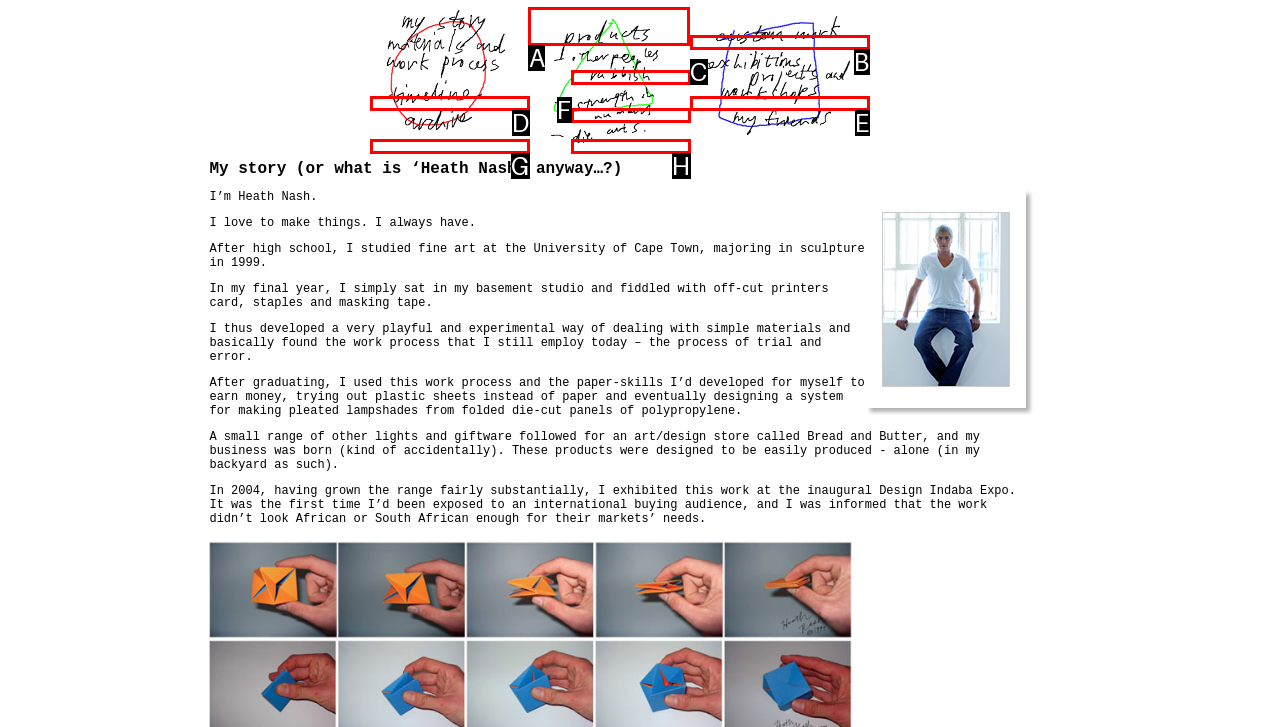What is the letter of the UI element you should click to browse products? Provide the letter directly.

A